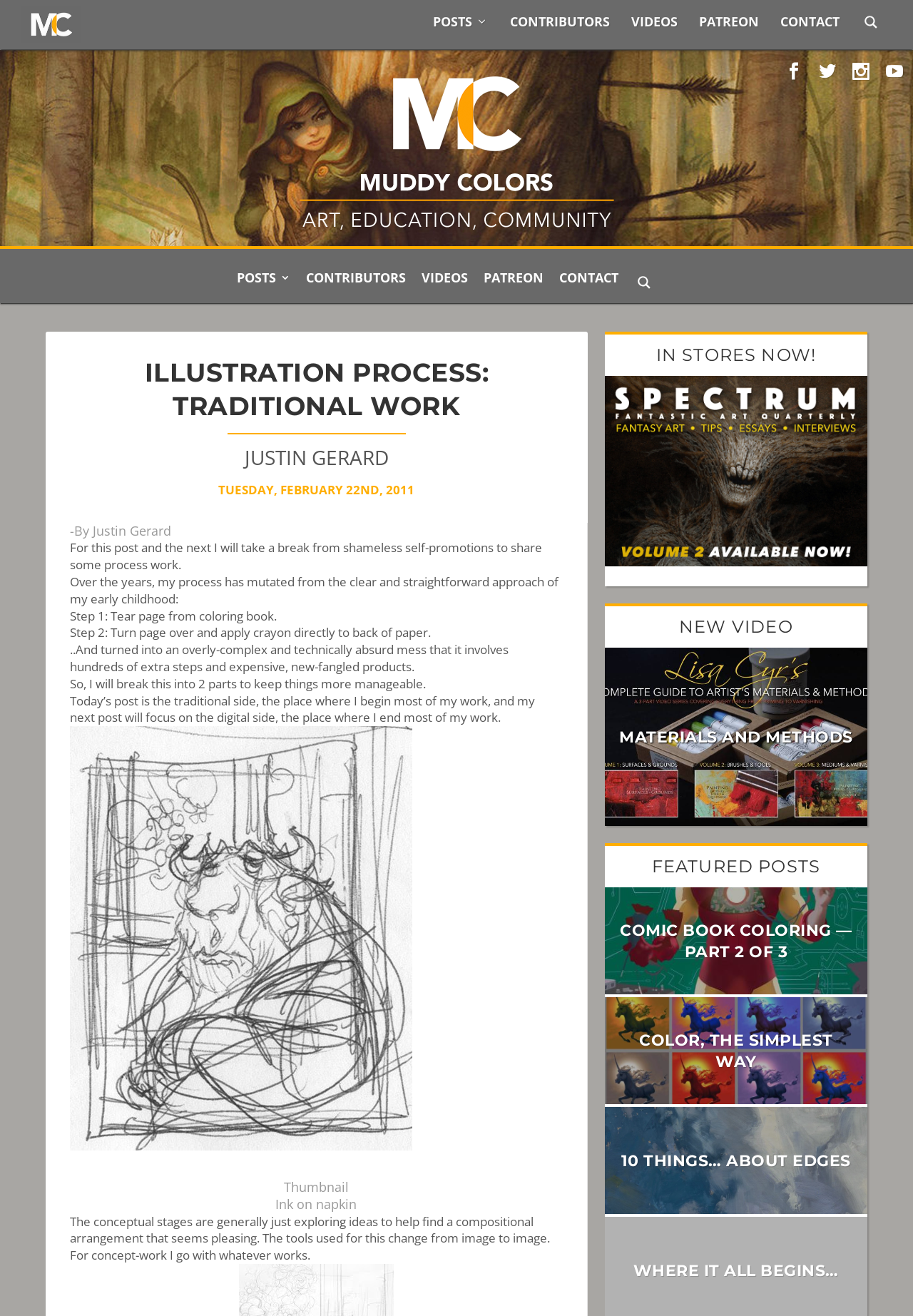Can you specify the bounding box coordinates of the area that needs to be clicked to fulfill the following instruction: "Read the next post"?

[0.077, 0.874, 0.452, 0.886]